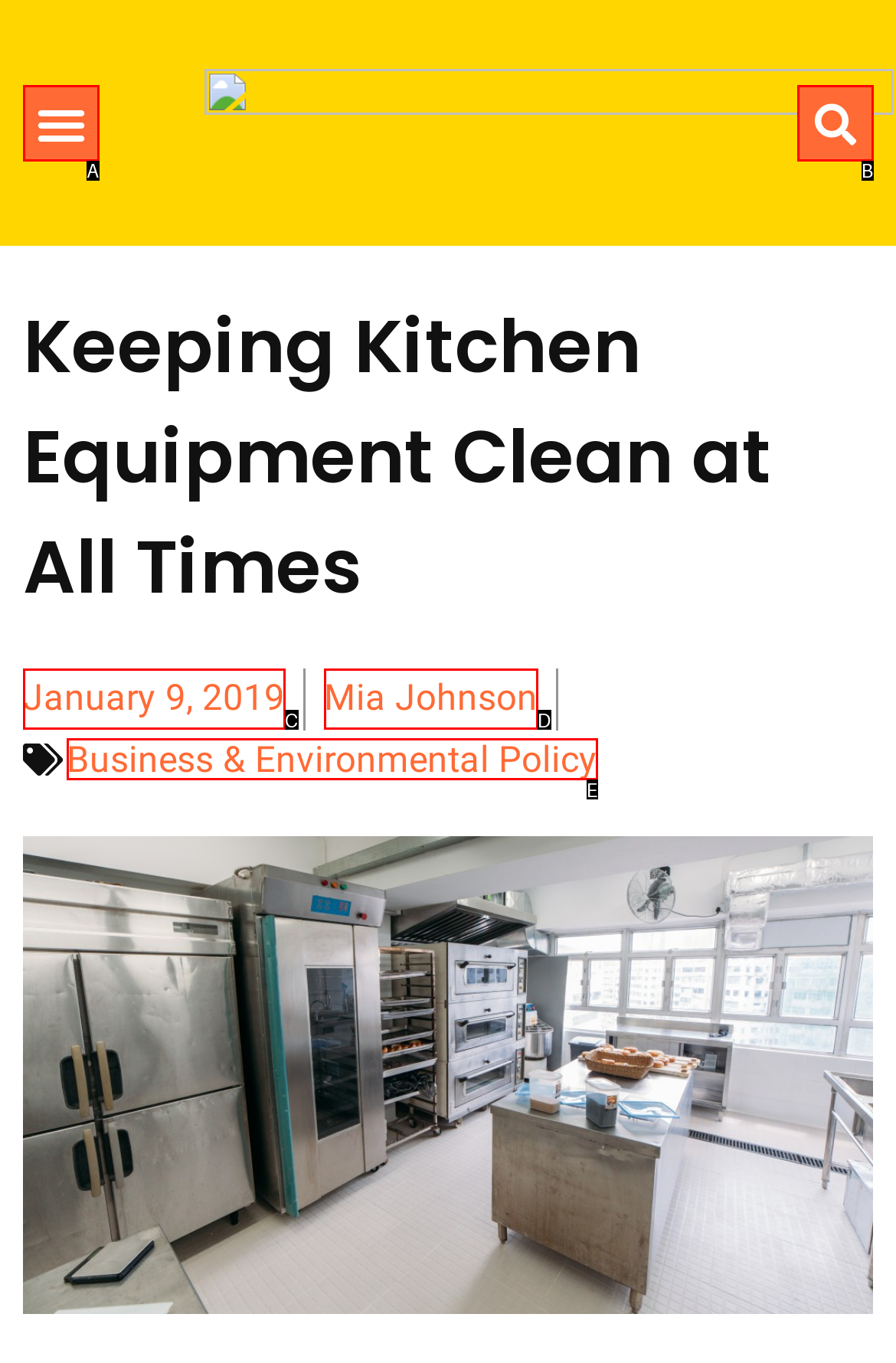Choose the HTML element that best fits the given description: January 9, 2019. Answer by stating the letter of the option.

C